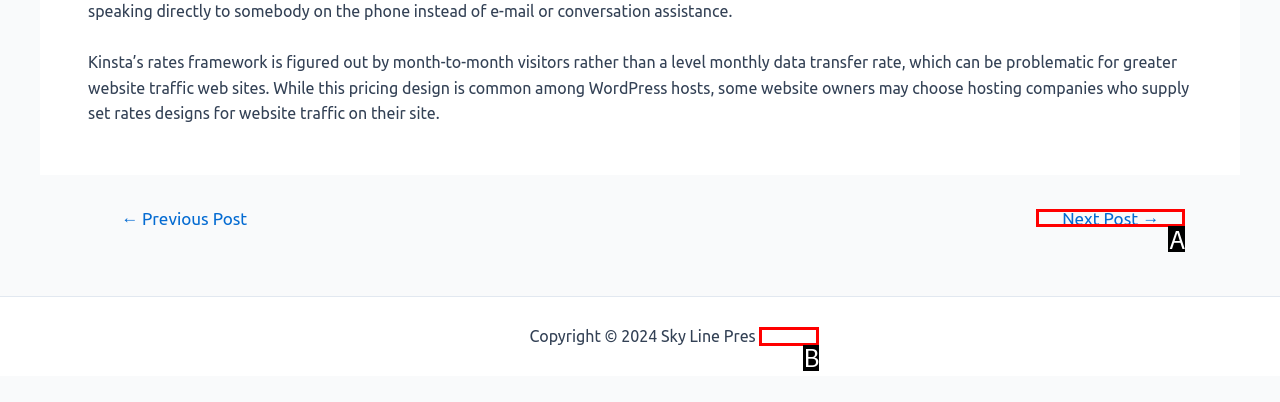Select the letter that corresponds to the UI element described as: Sitemap
Answer by providing the letter from the given choices.

B